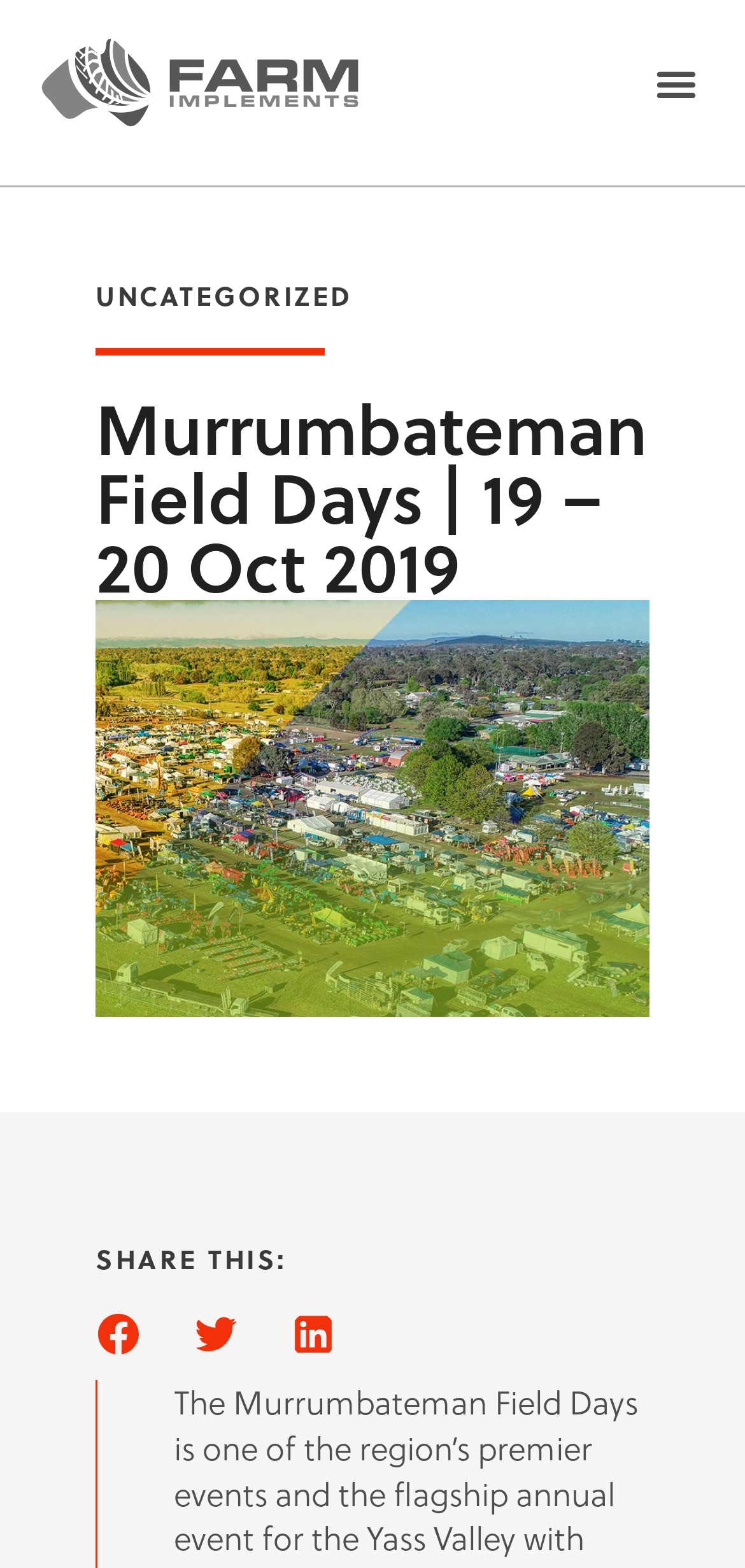How many images are there for social media sharing?
Please provide a single word or phrase as the answer based on the screenshot.

3